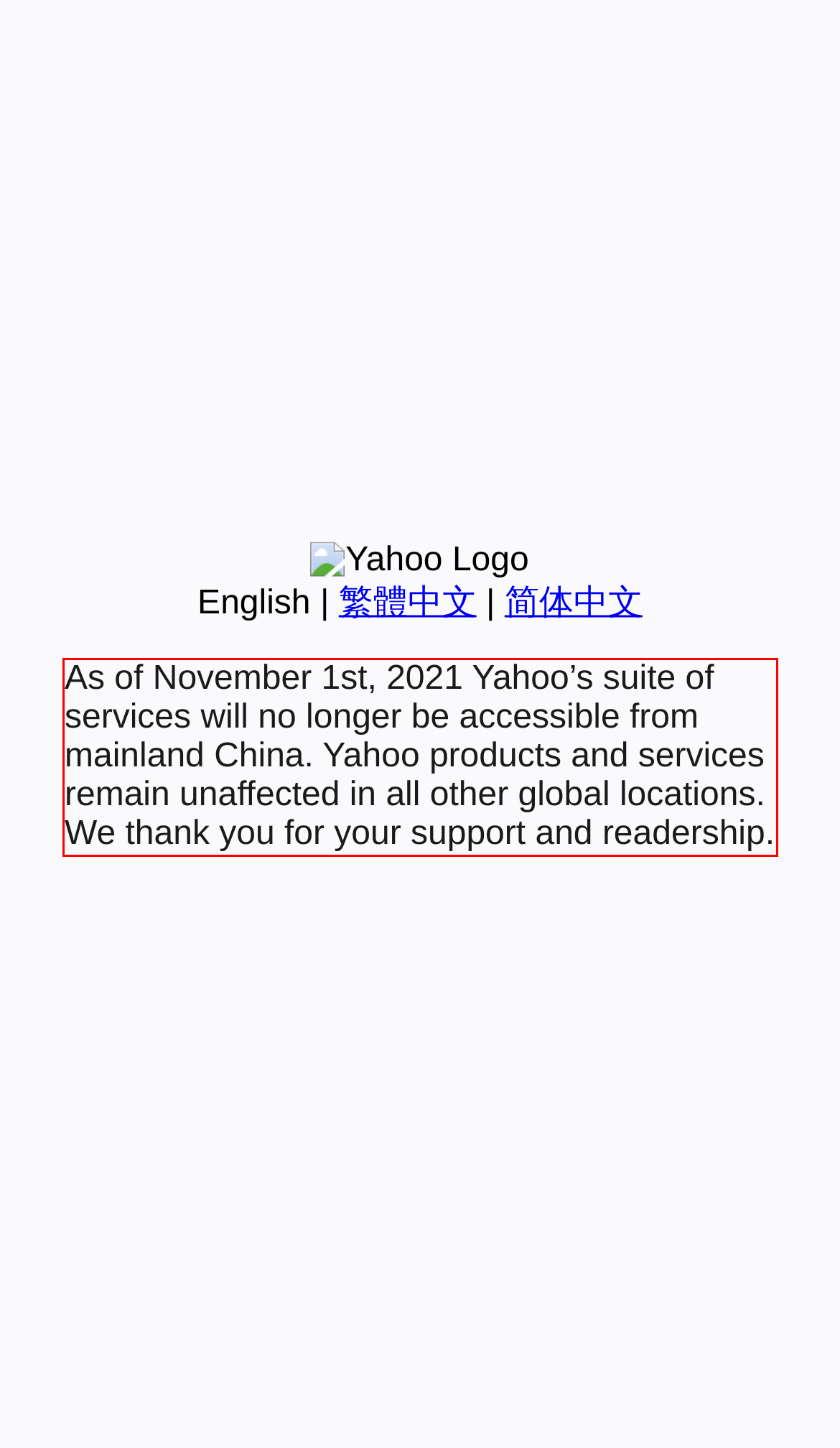Given the screenshot of a webpage, identify the red rectangle bounding box and recognize the text content inside it, generating the extracted text.

As of November 1st, 2021 Yahoo’s suite of services will no longer be accessible from mainland China. Yahoo products and services remain unaffected in all other global locations. We thank you for your support and readership.